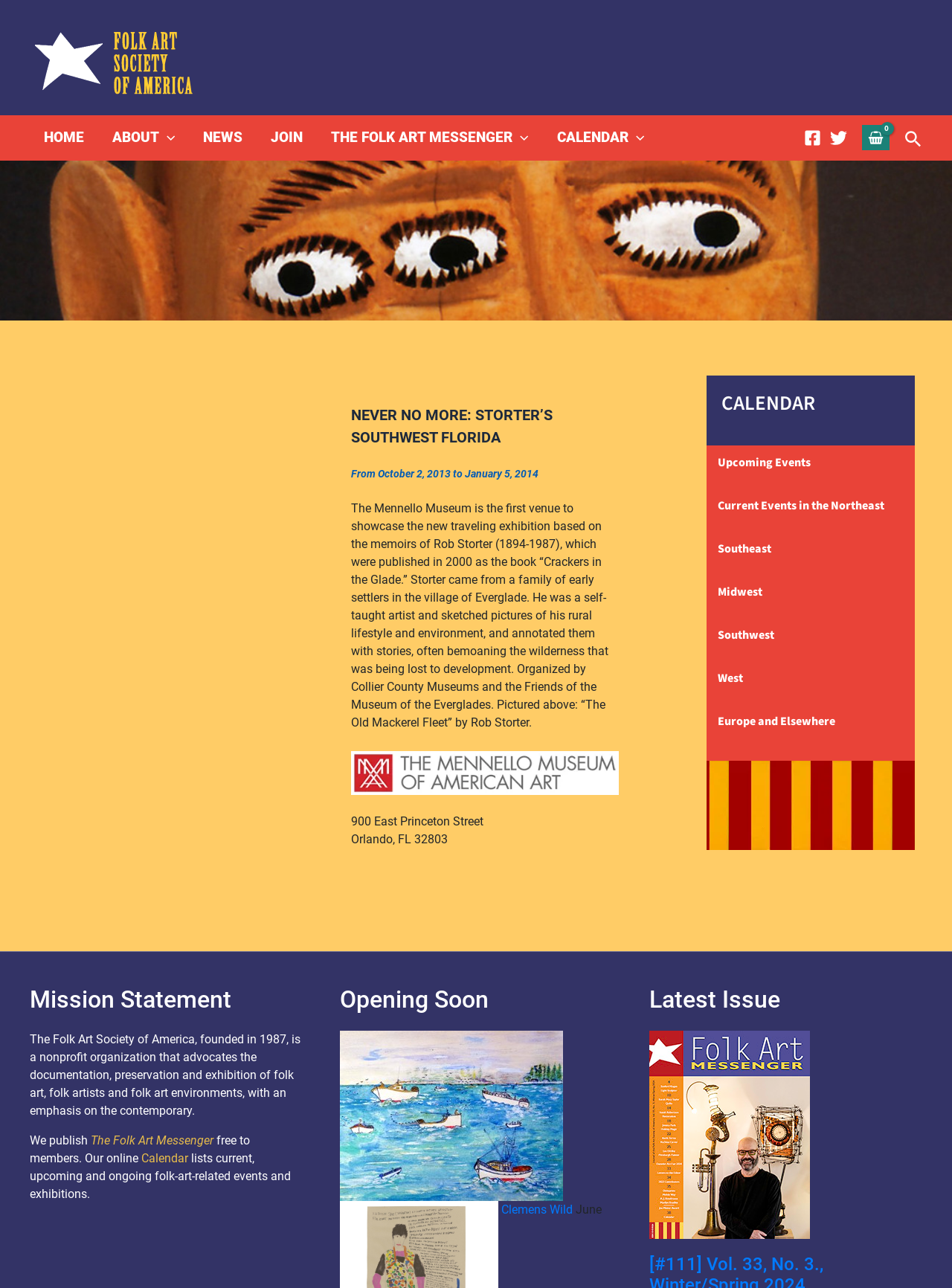Give an extensive and precise description of the webpage.

The webpage is about the Folk Art Society of America, with a focus on an exhibition called "Never No More: Storter's Southwest Florida". At the top of the page, there is a navigation menu with links to "HOME", "ABOUT", "NEWS", "JOIN", and "THE FOLK ART MESSENGER". Below the navigation menu, there is a heading that reads "Never No More: Storter's Southwest Florida". 

To the right of the heading, there is a breadcrumbs navigation with links to "Home" and "Events". Below the breadcrumbs, there is a main content area that displays information about the exhibition, including a brief description, dates, and location. There is also an image of a painting titled "The Old Mackerel Fleet" by Rob Storter.

On the right side of the page, there are links to social media platforms, a shopping cart, and a search icon. Below these links, there is a calendar section with links to upcoming events, current events in different regions, and a mission statement of the Folk Art Society of America.

Further down the page, there are sections for "Opening Soon" and "Latest Issue", which feature images and links to related content. The page also has a footer section with additional links and information about the Folk Art Society of America.